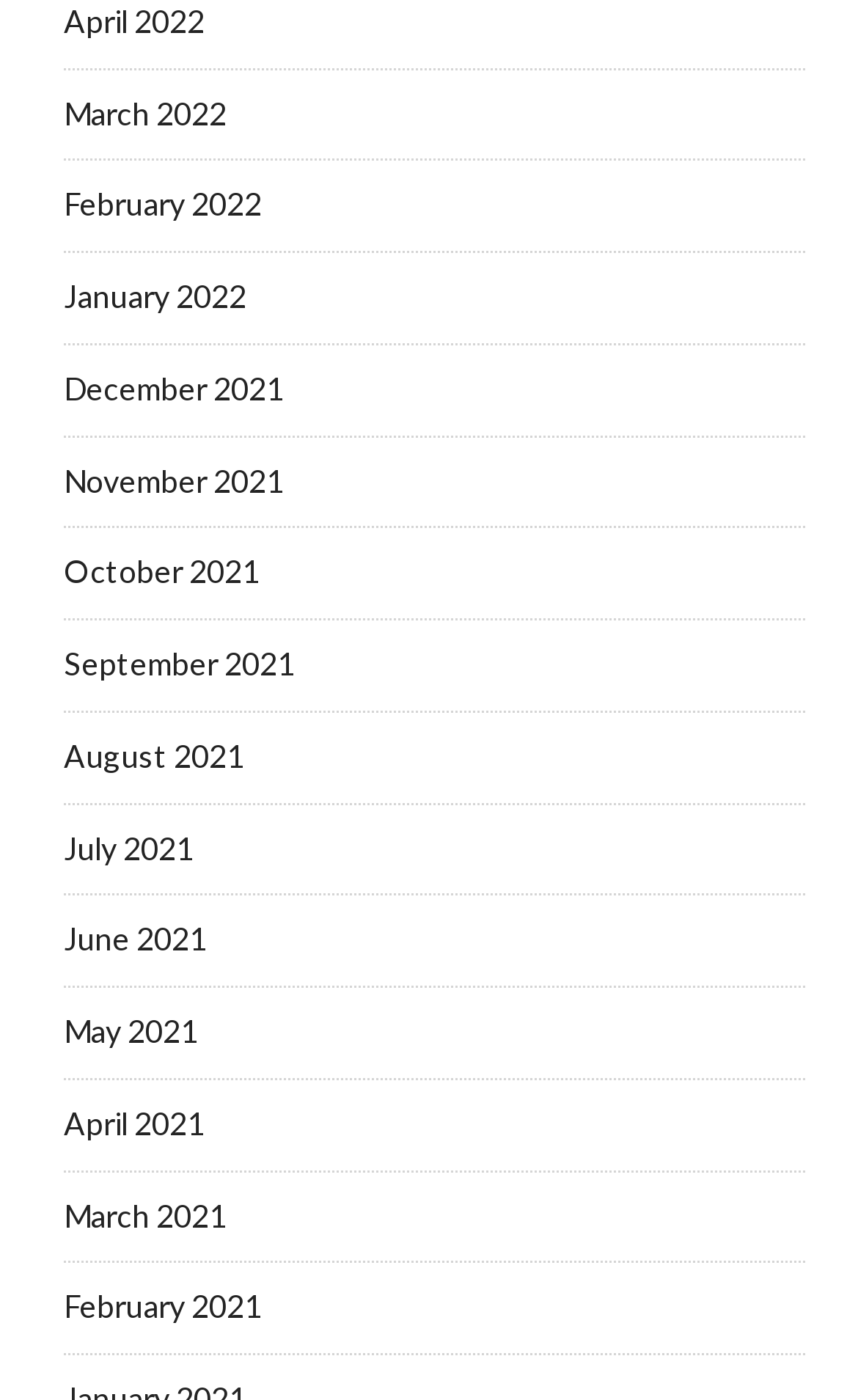What is the position of the 'June 2021' link?
Please use the image to provide a one-word or short phrase answer.

9th from the top